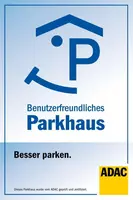What organization has rated and approved this parking facility?
From the details in the image, provide a complete and detailed answer to the question.

The question asks about the organization that has rated and approved this parking facility. The caption mentions that the sign includes the ADAC logo, indicating that this parking facility has been rated and approved by the organization, which is known for its advocacy in automotive issues.